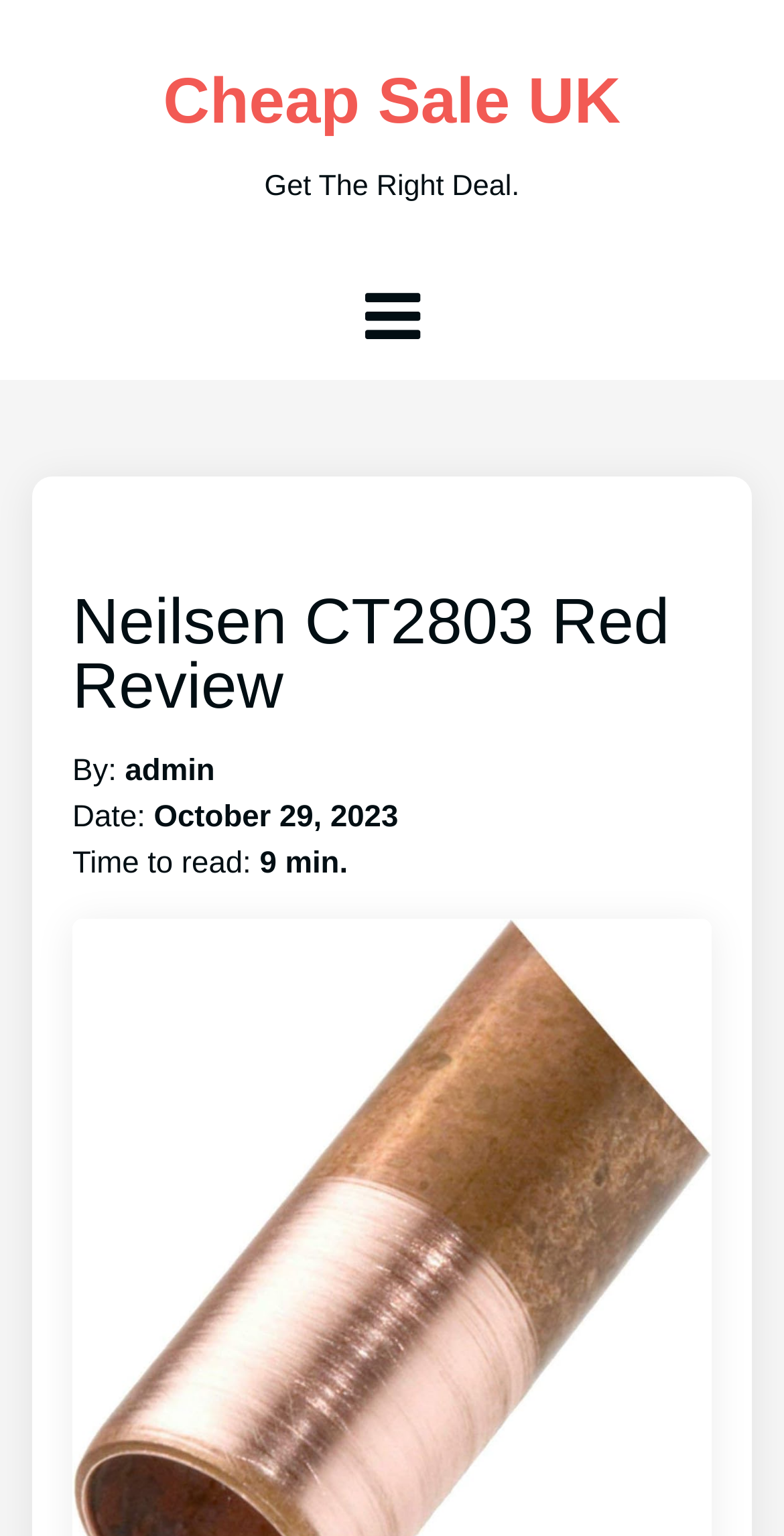Is there a call-to-action on the webpage?
Could you give a comprehensive explanation in response to this question?

A call-to-action can be found by looking at the top section of the webpage, which displays the text 'Get The Right Deal.' and a link 'Cheap Sale UK'. This suggests that the webpage is encouraging users to take an action, such as making a purchase.